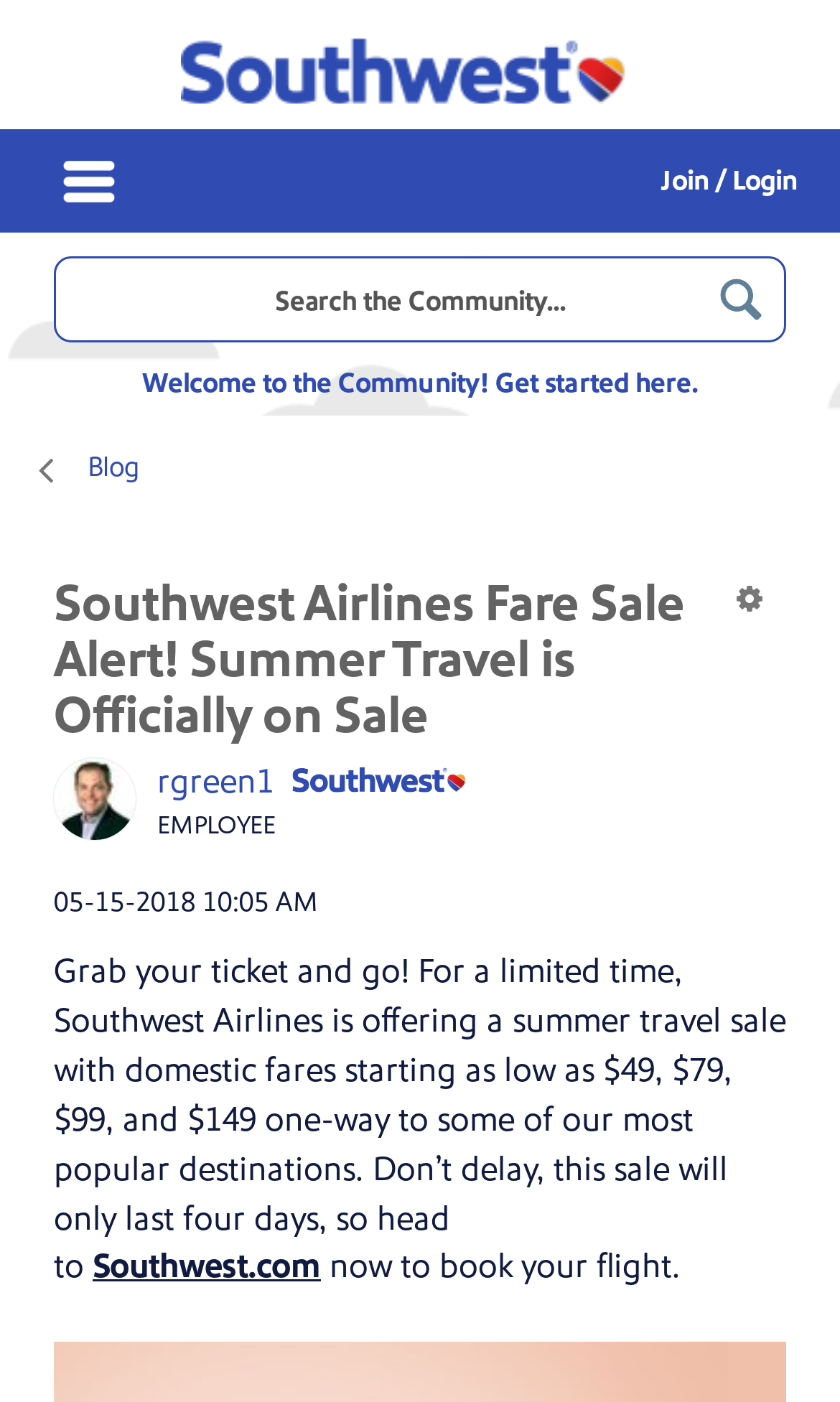Could you indicate the bounding box coordinates of the region to click in order to complete this instruction: "View Profile of rgreen1".

[0.187, 0.542, 0.326, 0.573]